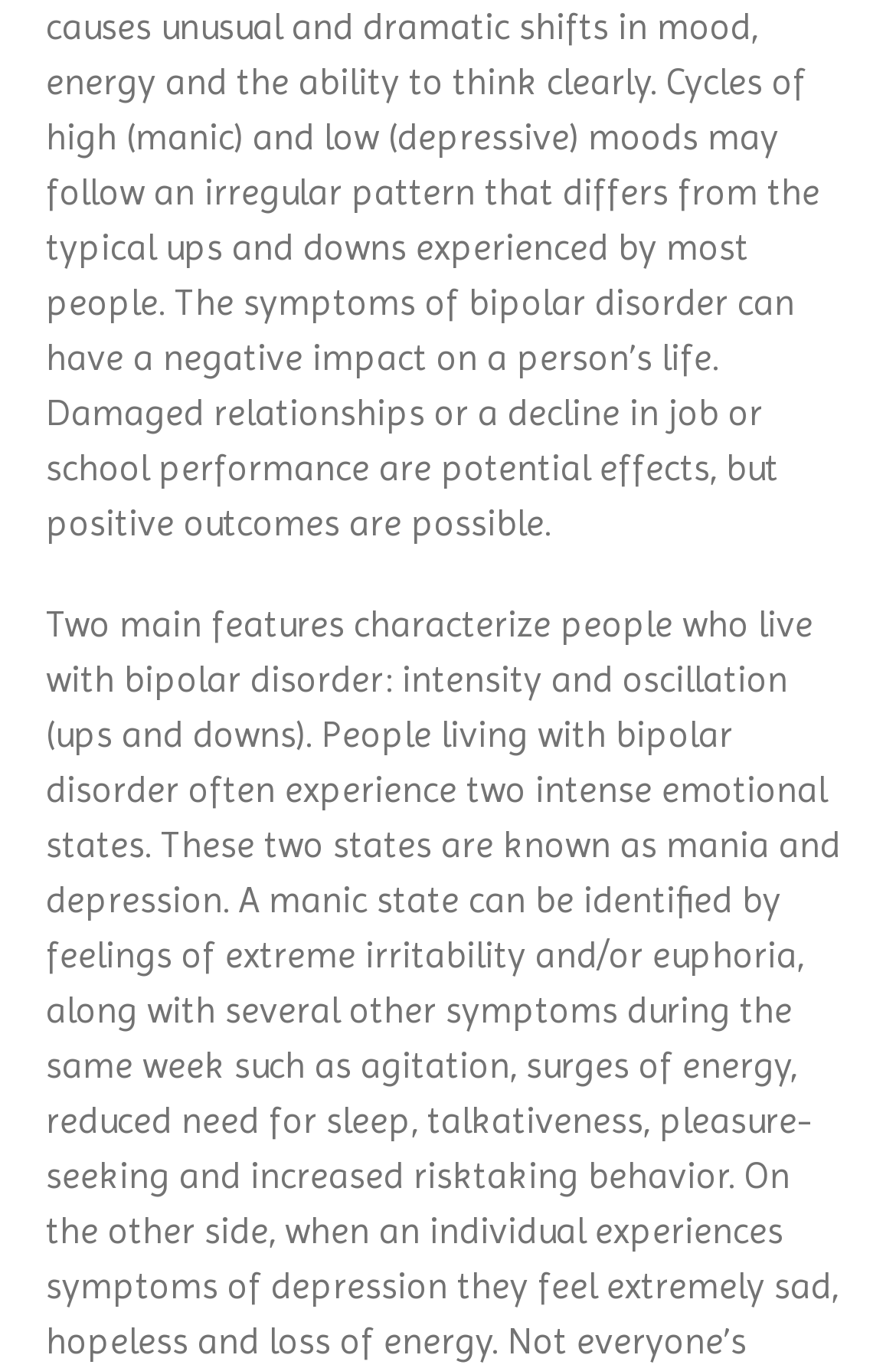Using the webpage screenshot, find the UI element described by PTSD. Provide the bounding box coordinates in the format (top-left x, top-left y, bottom-right x, bottom-right y), ensuring all values are floating point numbers between 0 and 1.

[0.449, 0.195, 0.936, 0.243]